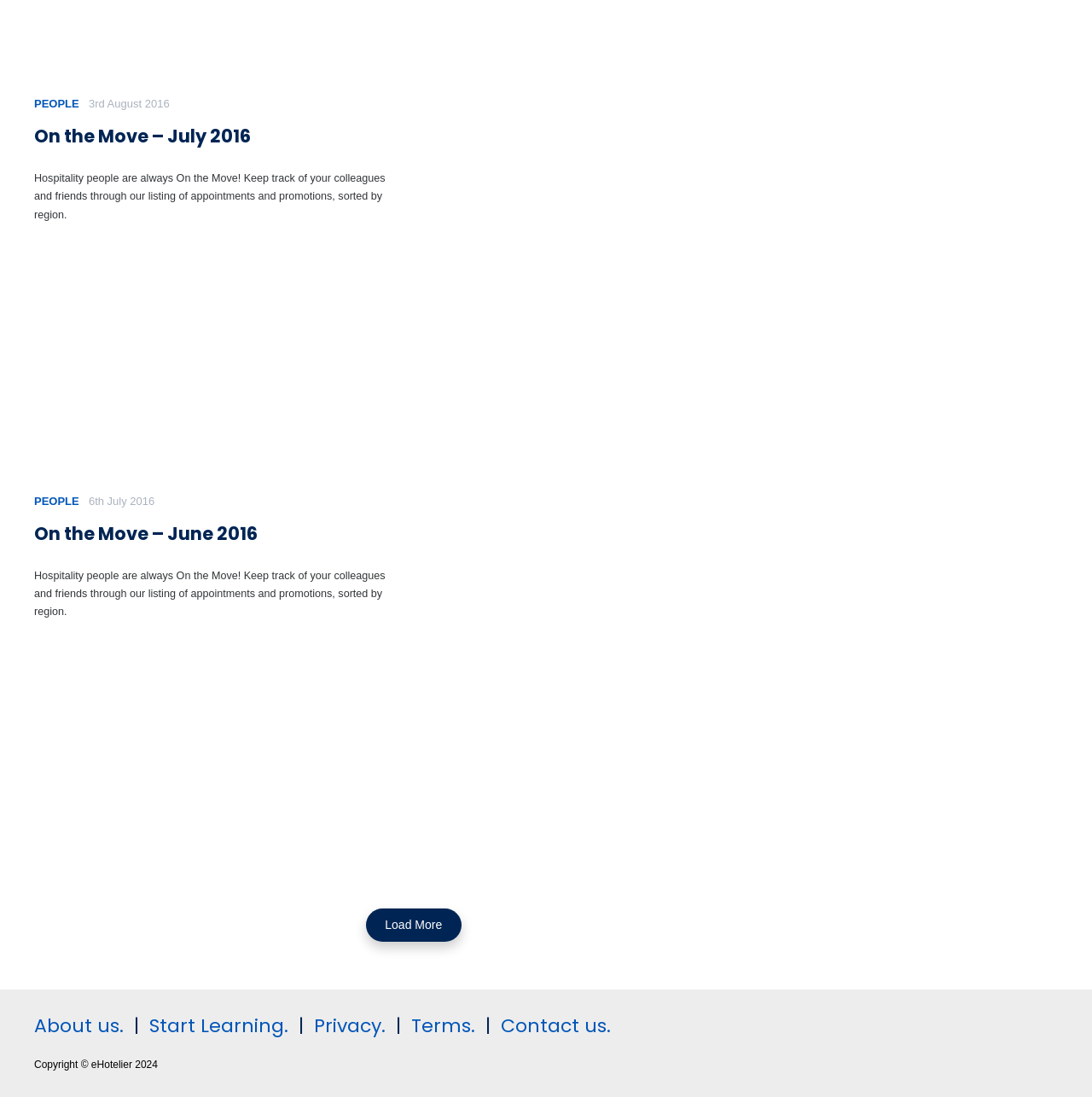Determine the bounding box of the UI element mentioned here: "Start Learning.". The coordinates must be in the format [left, top, right, bottom] with values ranging from 0 to 1.

[0.132, 0.923, 0.264, 0.947]